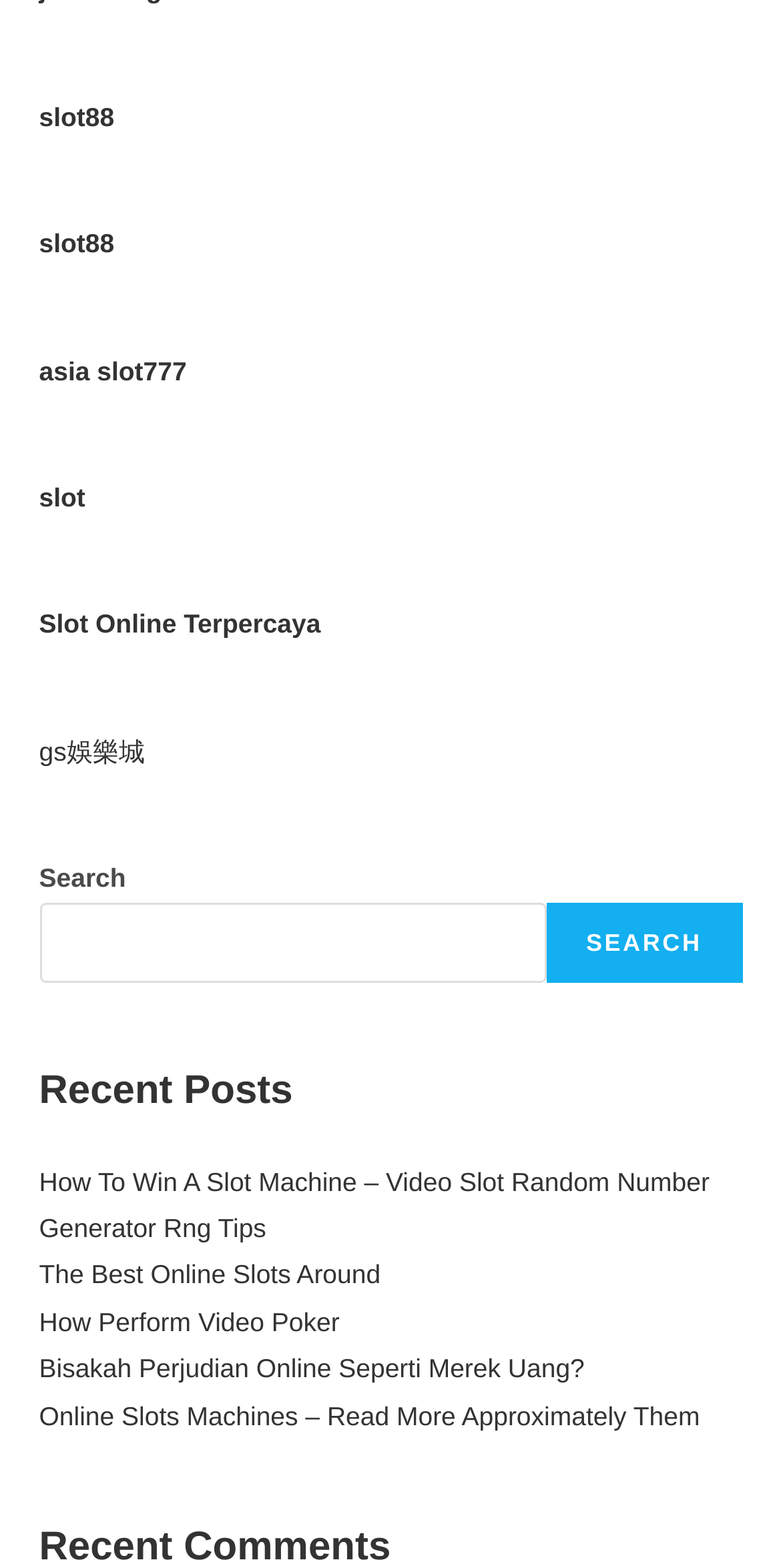Identify the bounding box coordinates for the element you need to click to achieve the following task: "check 'Recent Posts'". Provide the bounding box coordinates as four float numbers between 0 and 1, in the form [left, top, right, bottom].

[0.05, 0.677, 0.95, 0.713]